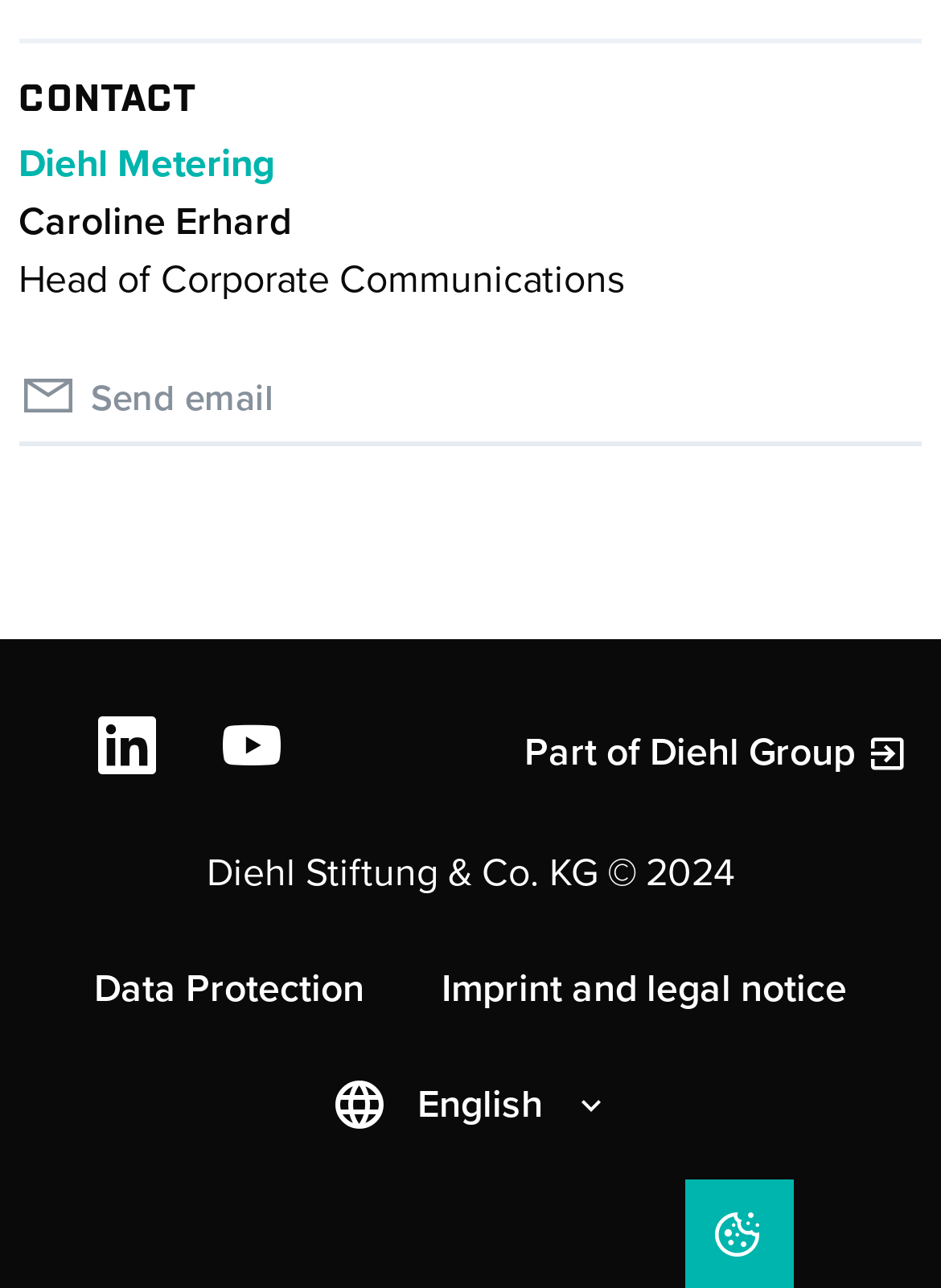What is the name of the person in charge of Corporate Communications?
Answer with a single word or phrase by referring to the visual content.

Caroline Erhard